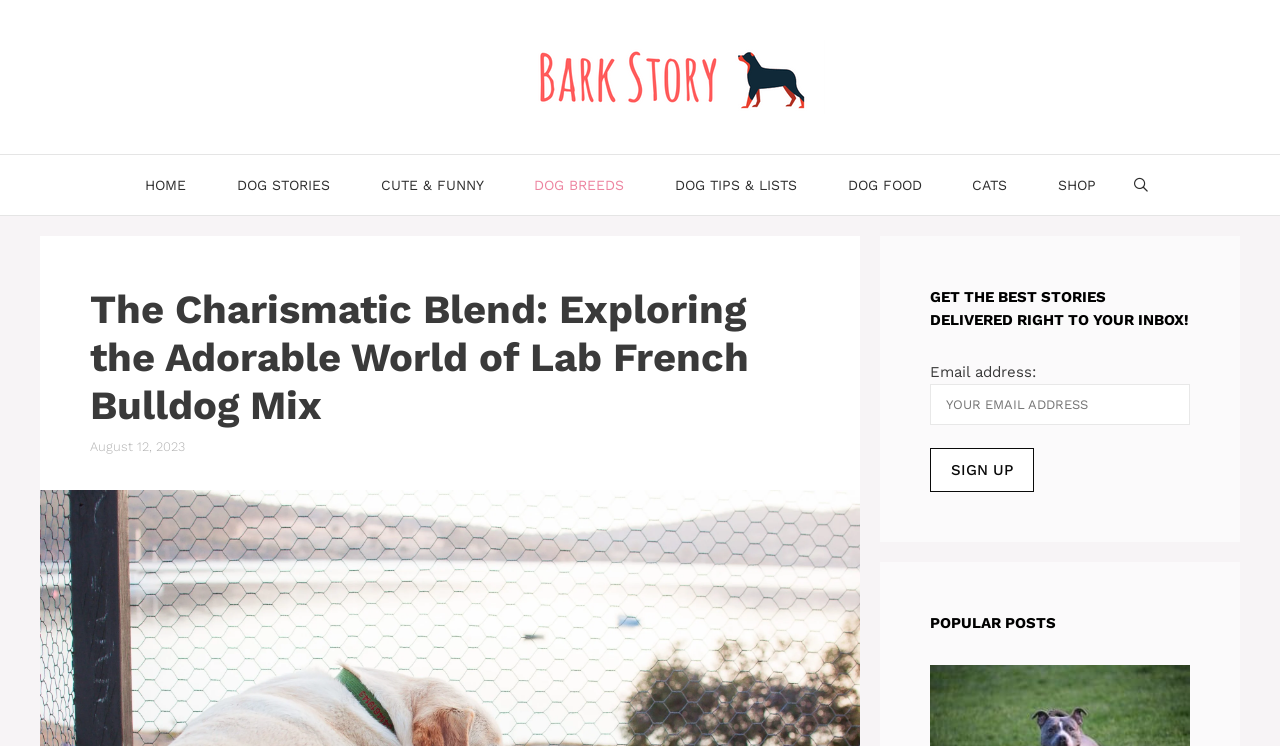Create a detailed summary of all the visual and textual information on the webpage.

The webpage is about the Lab French Bulldog Mix breed, showcasing their energetic and charming nature. At the top, there is a banner with the site's logo, "BarkStory", accompanied by a navigation menu with 9 links: "HOME", "DOG STORIES", "CUTE & FUNNY", "DOG BREEDS", "DOG TIPS & LISTS", "DOG FOOD", "CATS", "SHOP", and "Open Search Bar".

Below the navigation menu, there is a main content section with a heading that reads "The Charismatic Blend: Exploring the Adorable World of Lab French Bulldog Mix". This section also includes a time stamp, "August 12, 2023", indicating when the article was published.

To the right of the main content section, there is a complementary section with a heading that encourages users to "GET THE BEST STORIES DELIVERED RIGHT TO YOUR INBOX!". This section includes a text box to input an email address, a "Sign up" button, and a static text "SIGN UP" within the button.

Further down, there is another section with a heading "POPULAR POSTS", which likely lists popular articles or stories on the website.